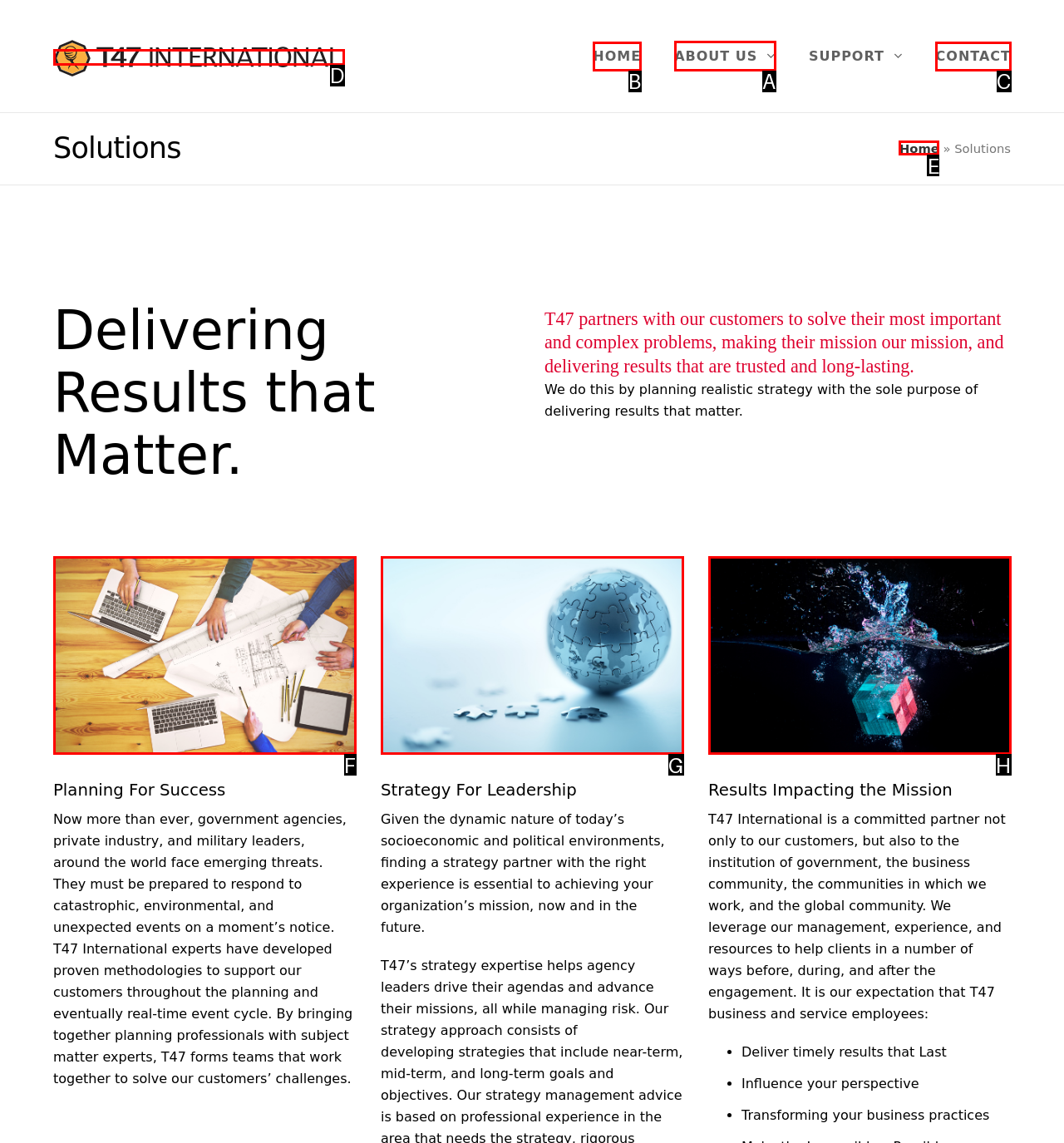Point out the correct UI element to click to carry out this instruction: Click on the 'ABOUT US' link
Answer with the letter of the chosen option from the provided choices directly.

A